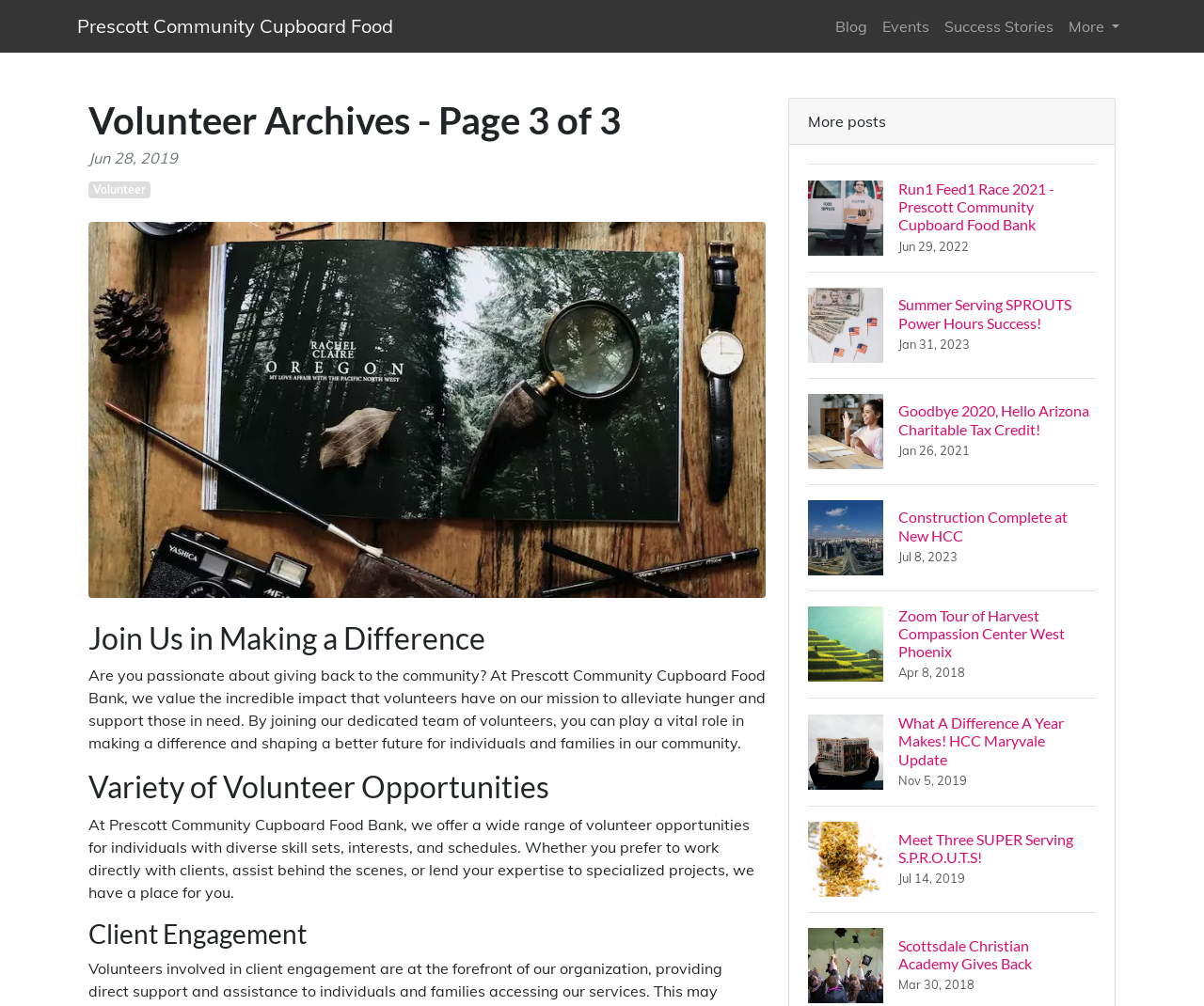Show the bounding box coordinates of the region that should be clicked to follow the instruction: "Click the 'More' button."

[0.881, 0.007, 0.936, 0.045]